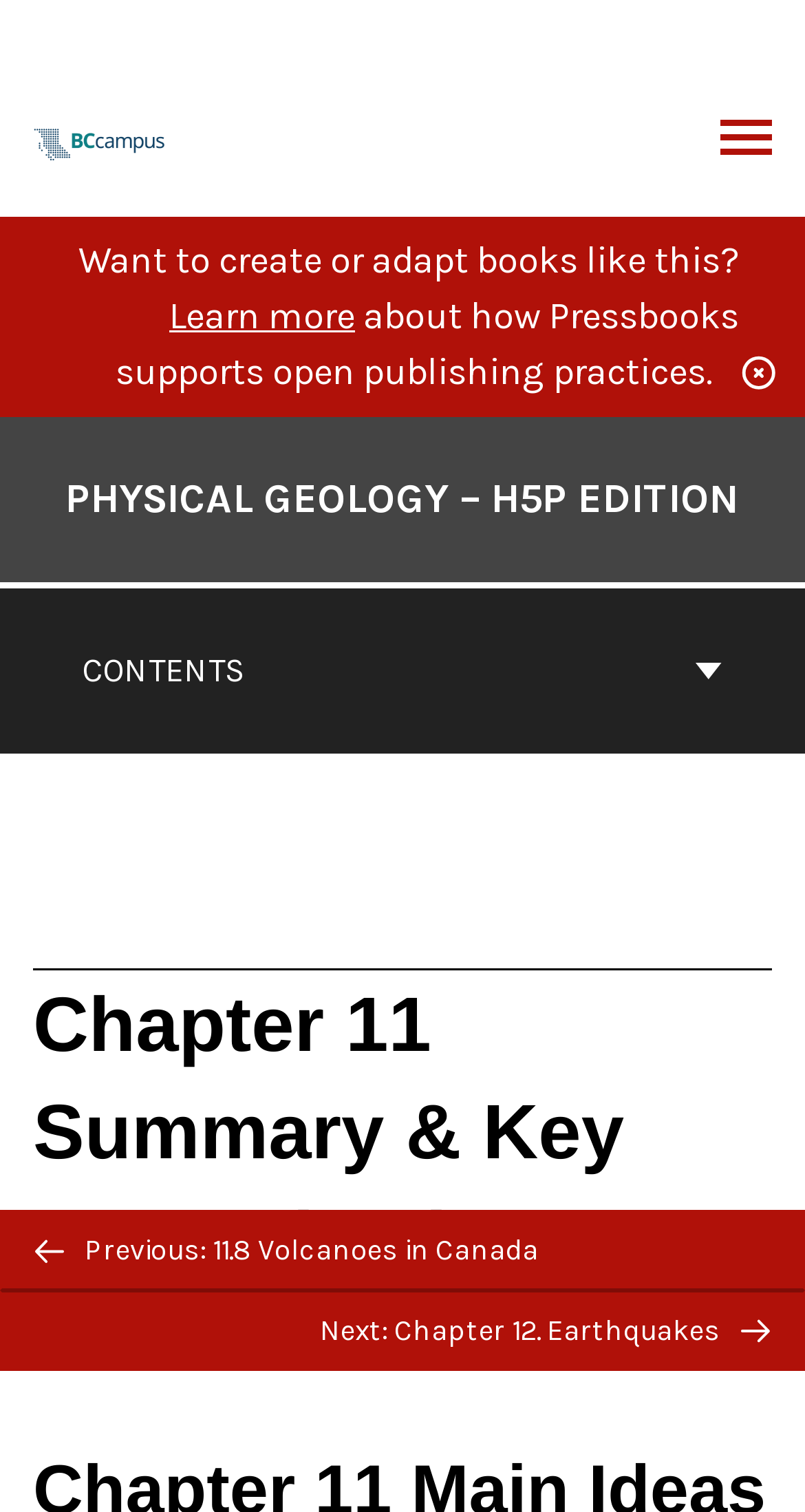Identify the first-level heading on the webpage and generate its text content.

PHYSICAL GEOLOGY – H5P EDITION